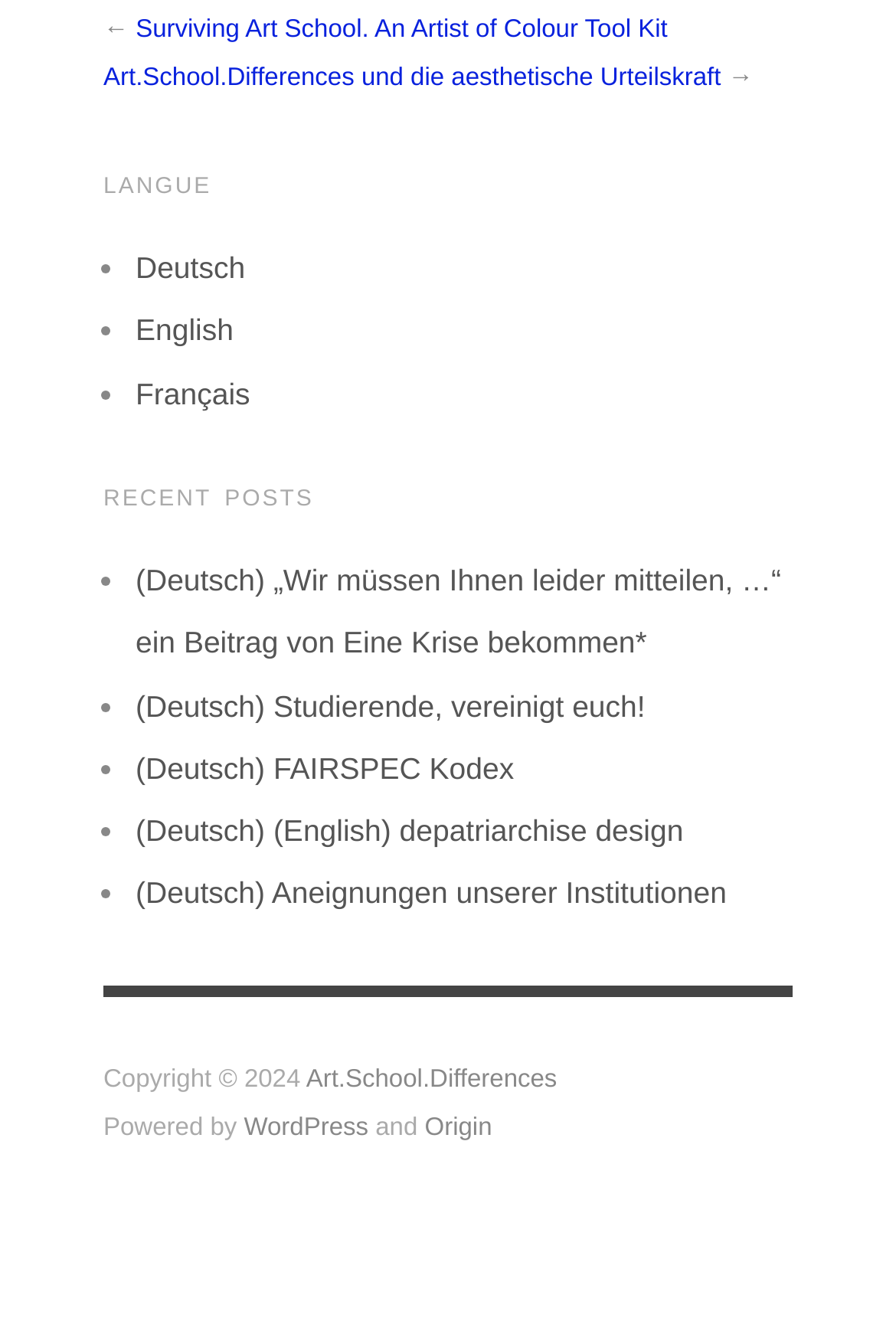Provide a short answer to the following question with just one word or phrase: What is the title of the first recent post?

„Wir müssen Ihnen leider mitteilen, …“